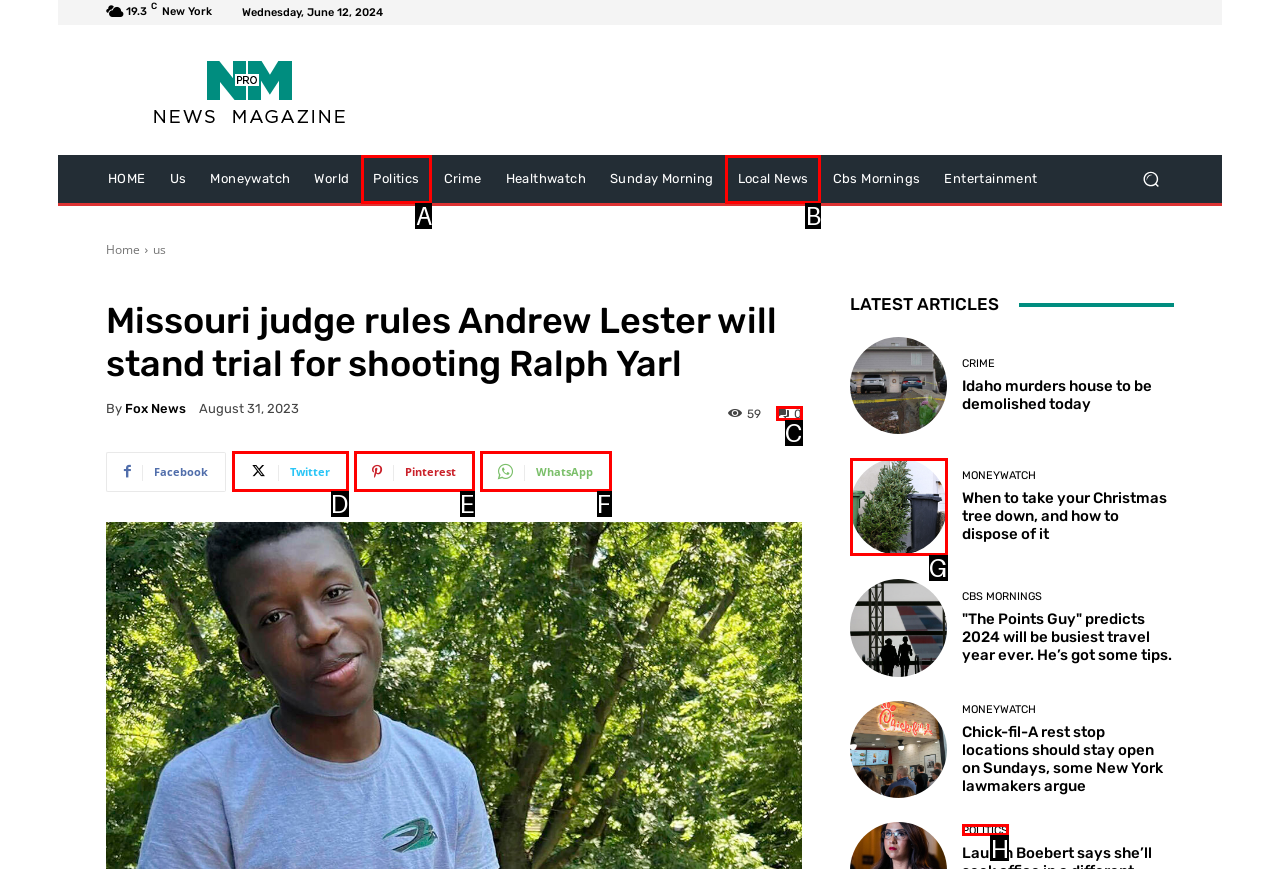Identify the correct UI element to click on to achieve the following task: Click the 'POLITICS' link Respond with the corresponding letter from the given choices.

H